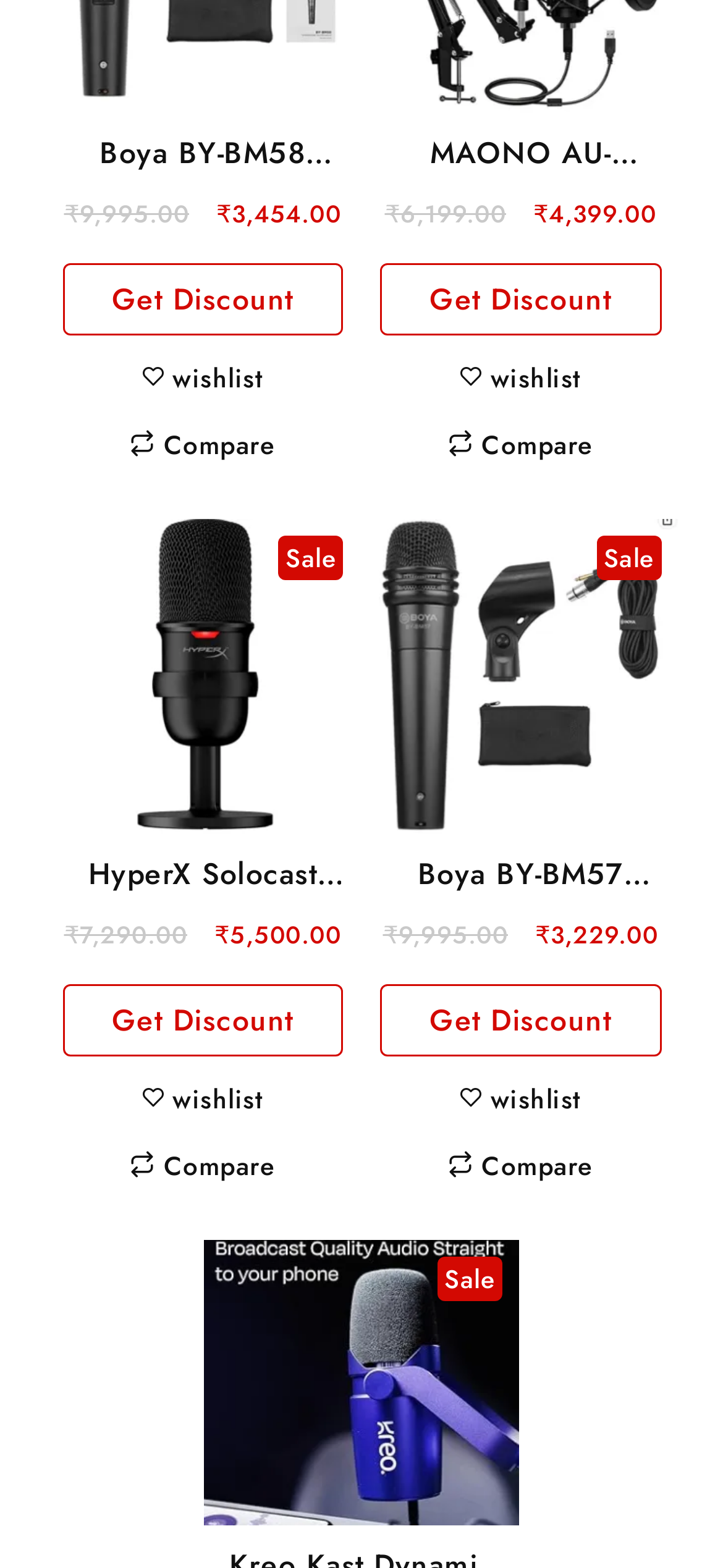Given the content of the image, can you provide a detailed answer to the question?
What is the price of Kreo Kast Dynamic USB and XLR Podcasting Mic?

I did not find the price of Kreo Kast Dynamic USB and XLR Podcasting Mic on this webpage, as it is not mentioned next to the image of the microphone.